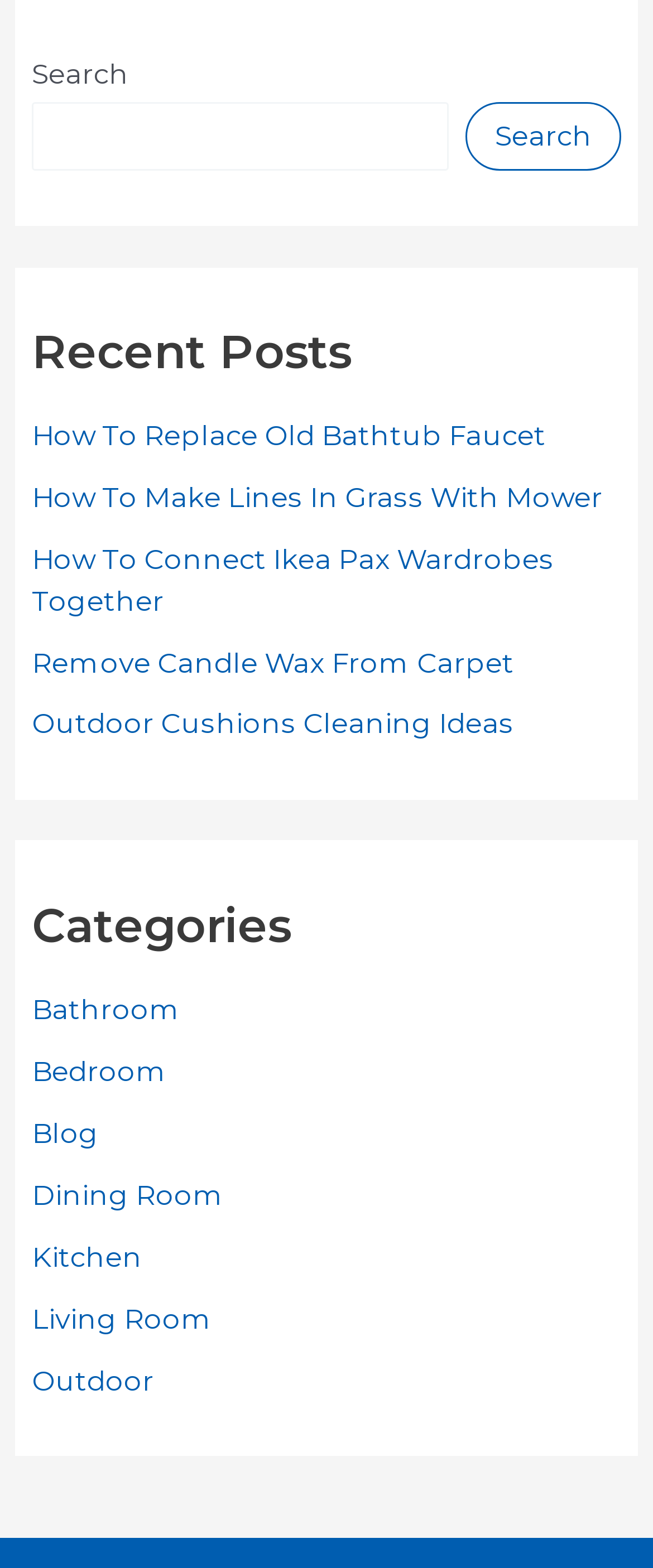What type of content is listed under 'Recent Posts'?
Please give a detailed and elaborate answer to the question.

The section labeled 'Recent Posts' contains a list of links with descriptive titles, such as 'How To Replace Old Bathtub Faucet' and 'Outdoor Cushions Cleaning Ideas'. This suggests that the content listed under 'Recent Posts' is a collection of articles or blog posts.